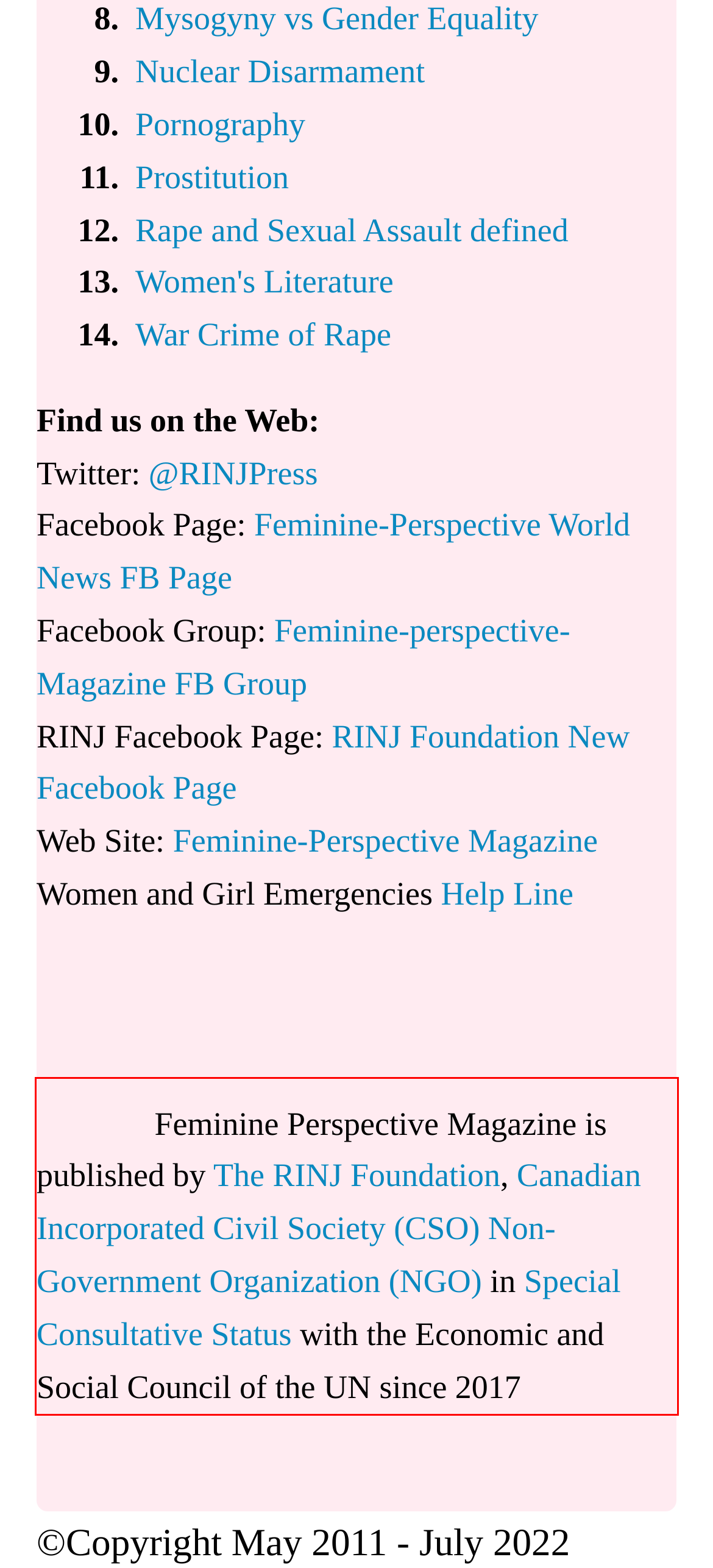You are given a webpage screenshot with a red bounding box around a UI element. Extract and generate the text inside this red bounding box.

Feminine Perspective Magazine is published by The RINJ Foundation, Canadian Incorporated Civil Society (CSO) Non-Government Organization (NGO) in Special Consultative Status with the Economic and Social Council of the UN since 2017